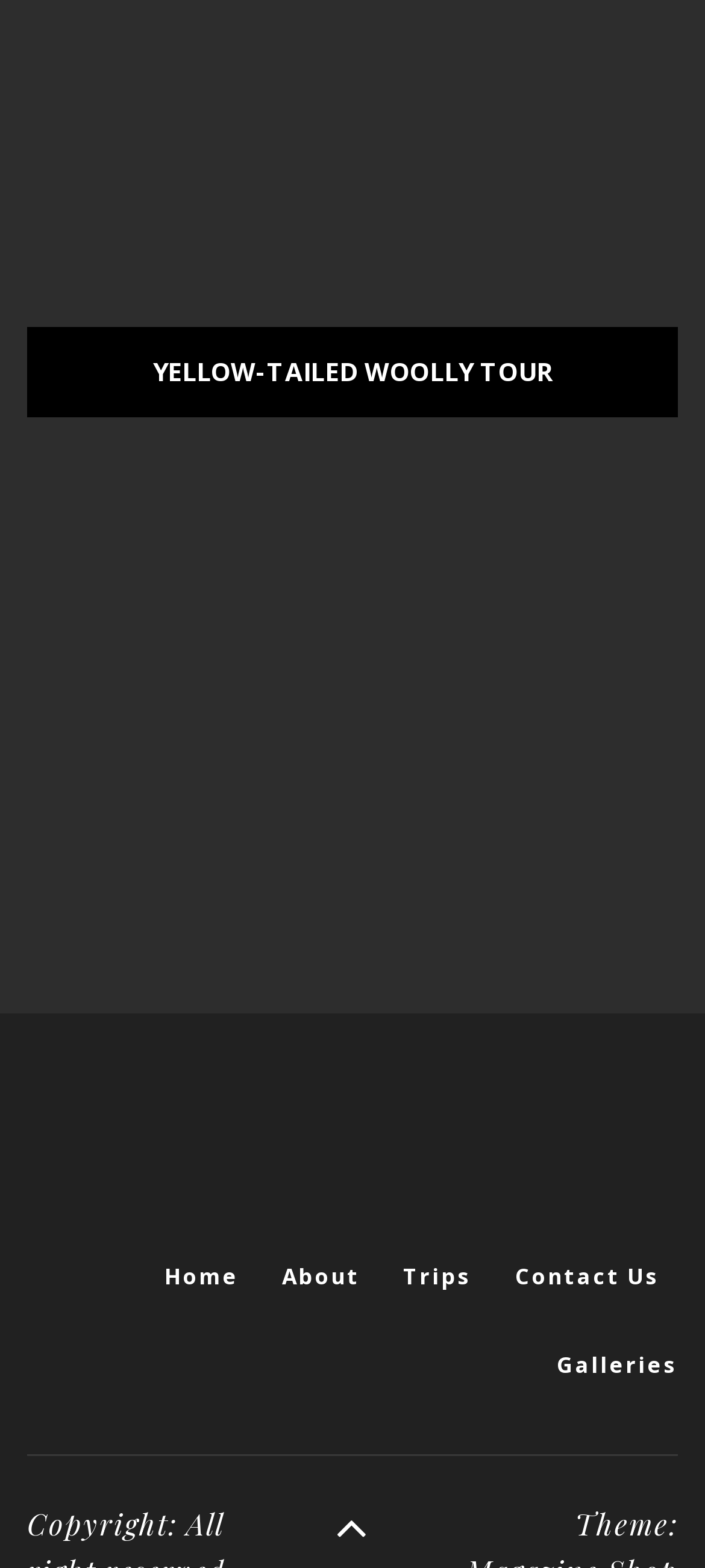Determine the bounding box coordinates for the element that should be clicked to follow this instruction: "View the 'YELLOW-TAILED WOOLLY TOUR' heading". The coordinates should be given as four float numbers between 0 and 1, in the format [left, top, right, bottom].

[0.038, 0.209, 0.962, 0.266]